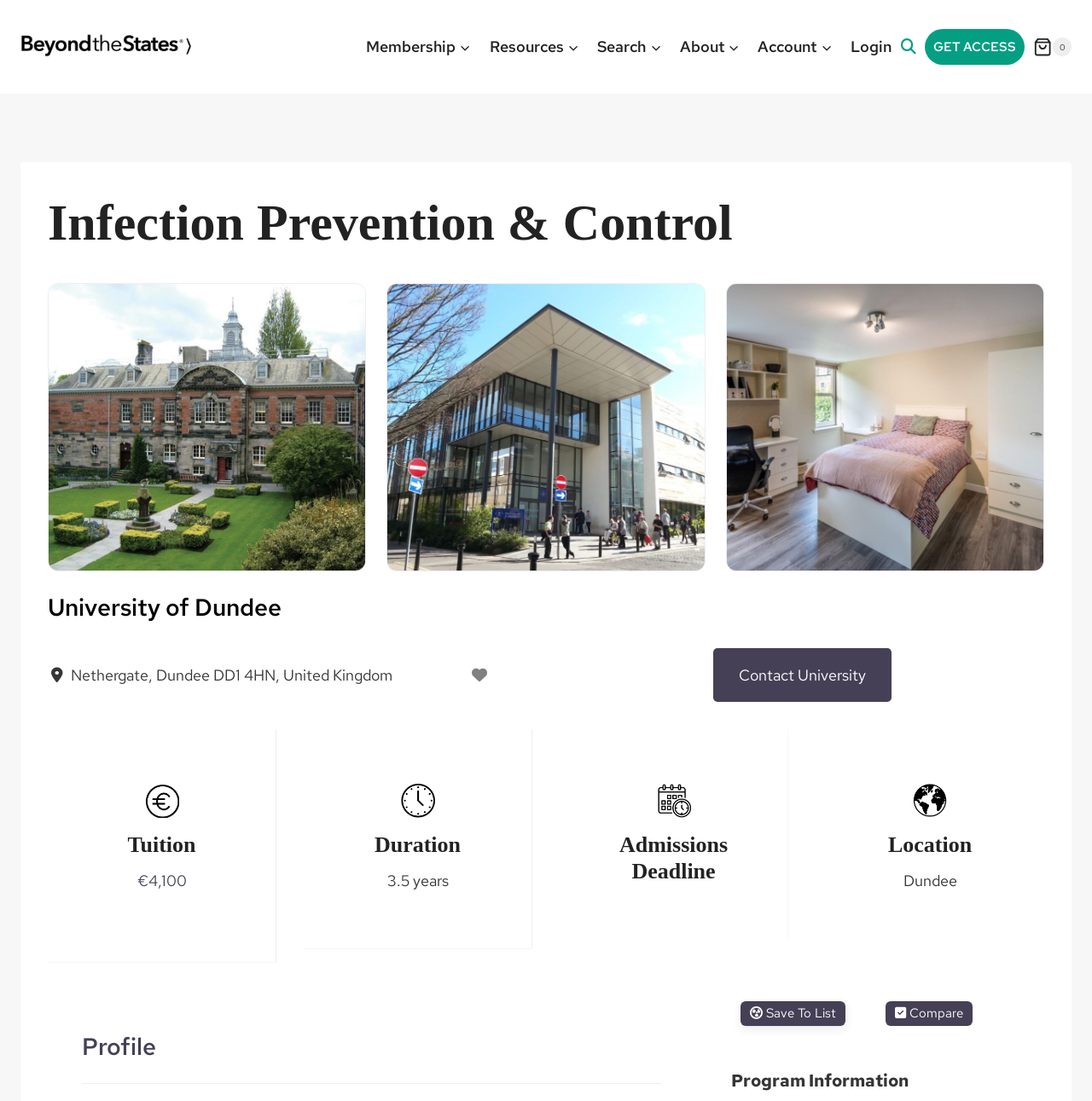Can you find and provide the title of the webpage?

Infection Prevention & Control